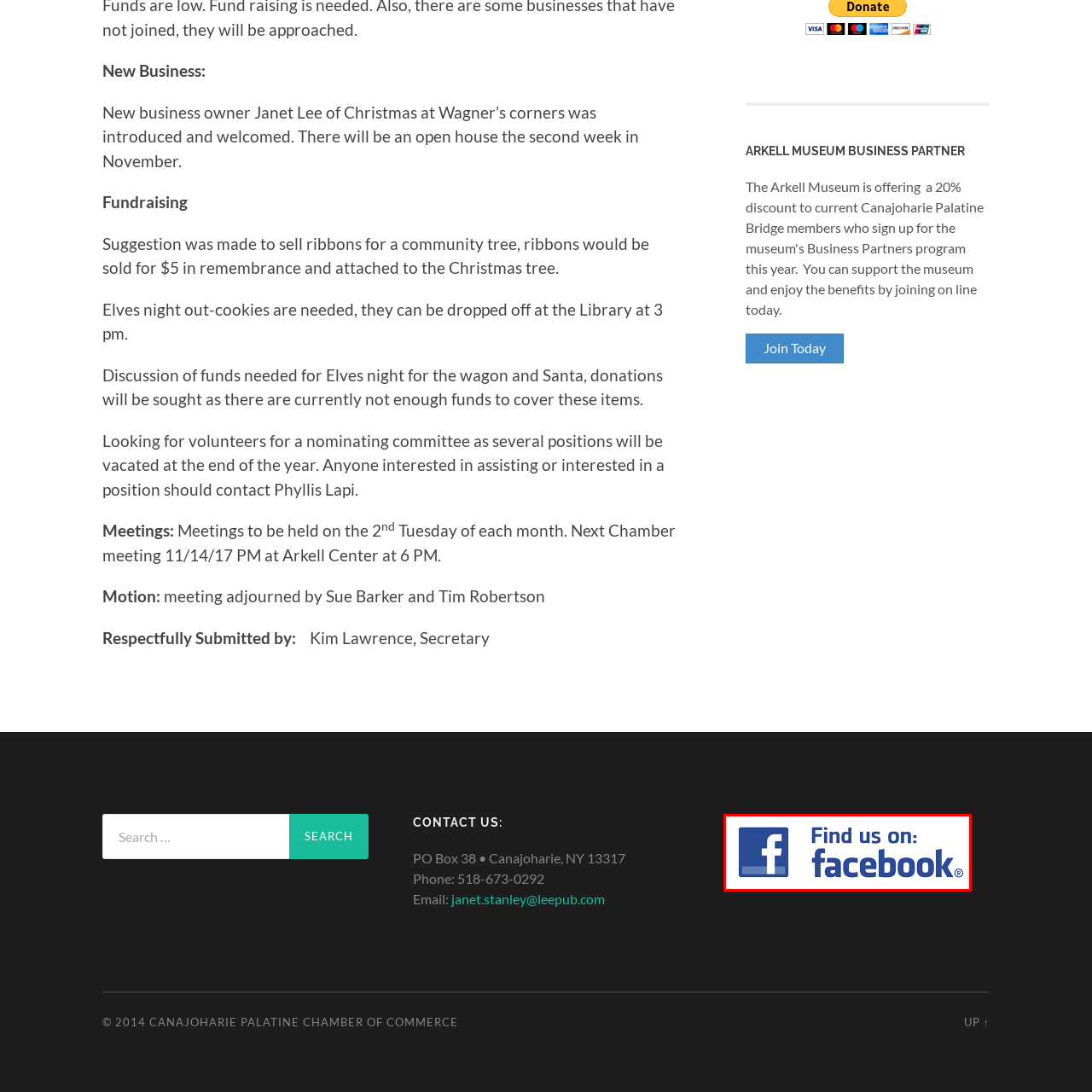Focus on the part of the image that is marked with a yellow outline and respond in detail to the following inquiry based on what you observe: 
What text accompanies the Facebook logo?

The text 'Find us on:' accompanies the Facebook logo, serving as an invitation for viewers to connect with the organization or community on Facebook.